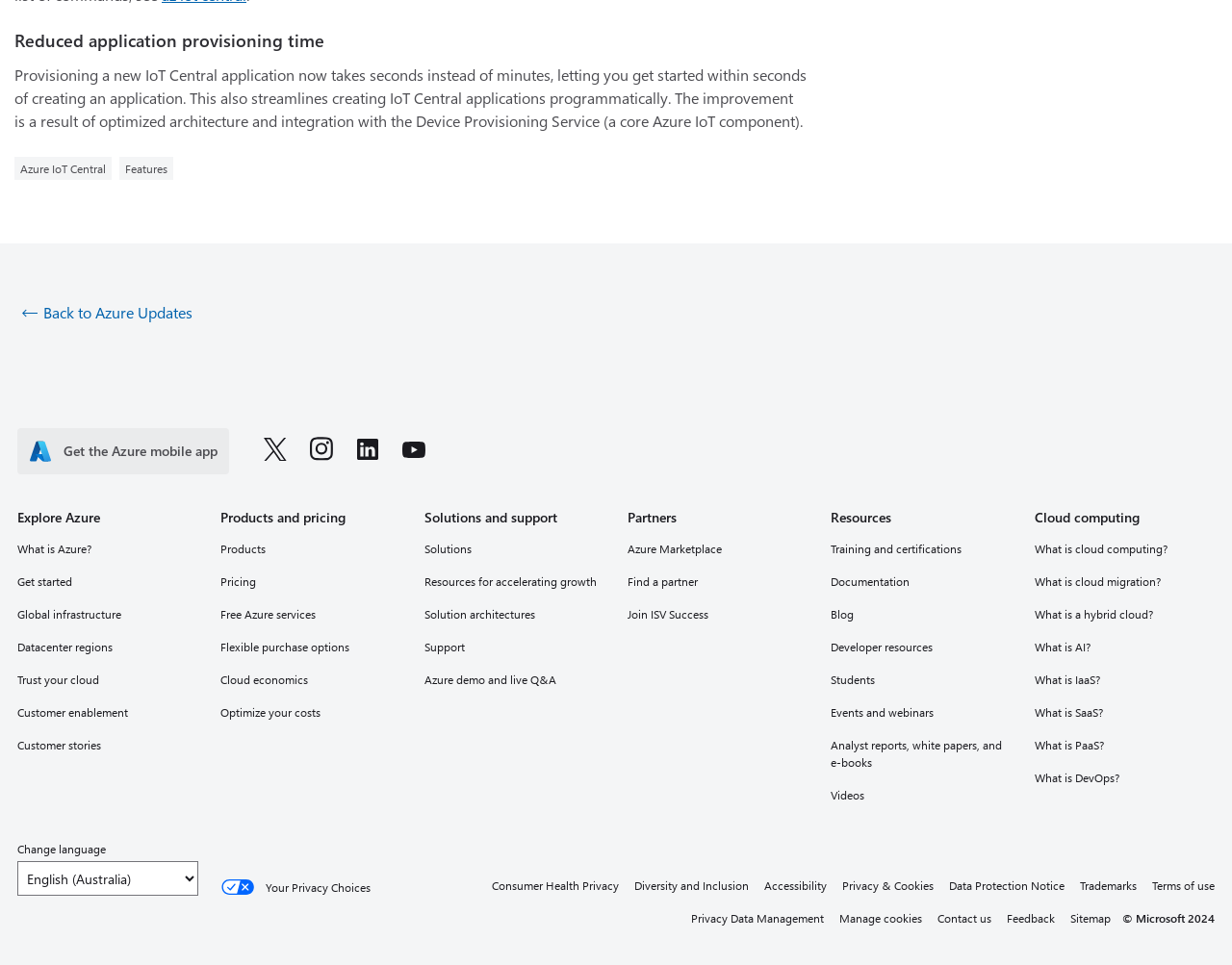Please identify the bounding box coordinates of the element that needs to be clicked to perform the following instruction: "Change language".

[0.014, 0.871, 0.086, 0.887]